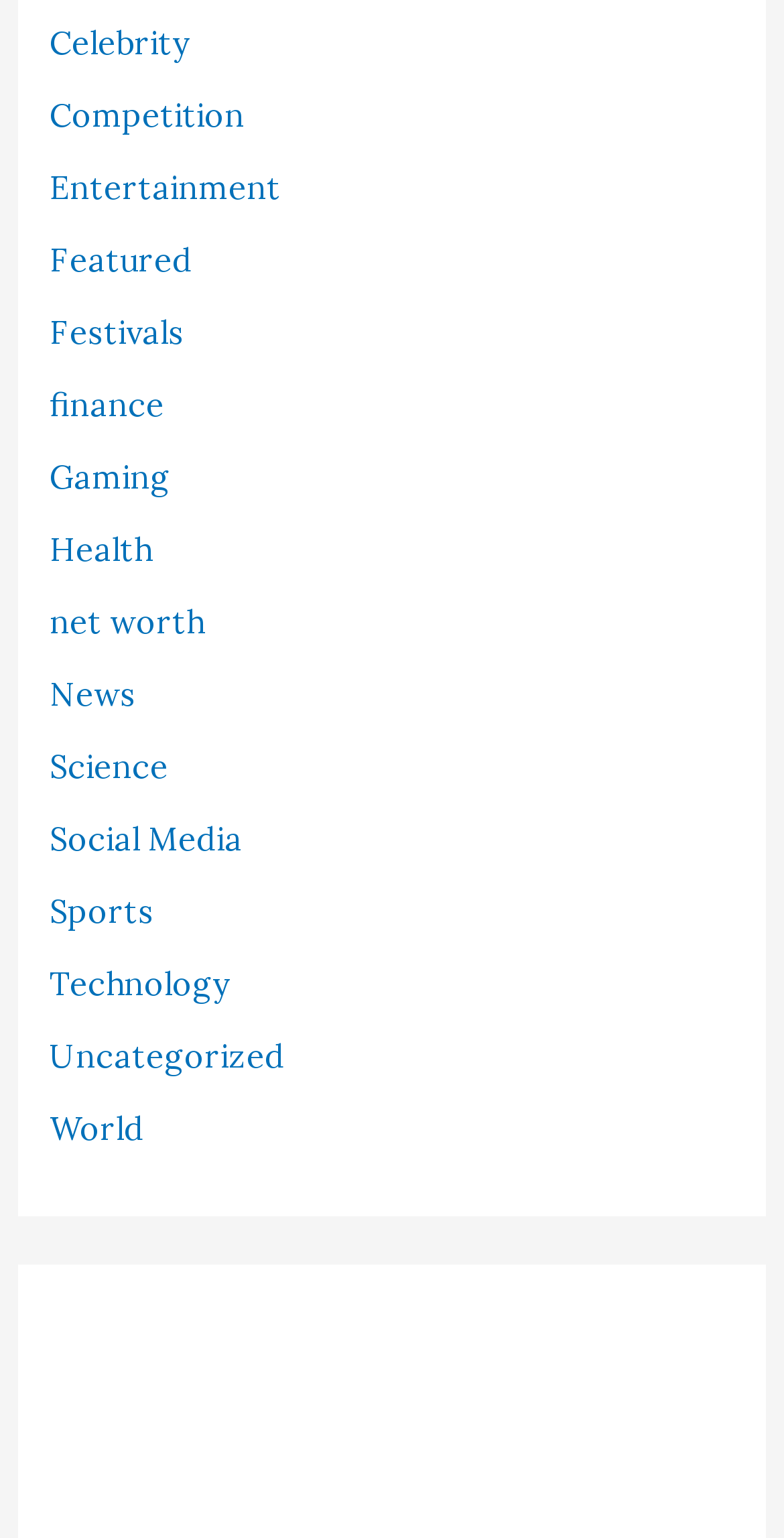Identify the bounding box coordinates for the element you need to click to achieve the following task: "Visit Technology". The coordinates must be four float values ranging from 0 to 1, formatted as [left, top, right, bottom].

[0.063, 0.627, 0.291, 0.653]